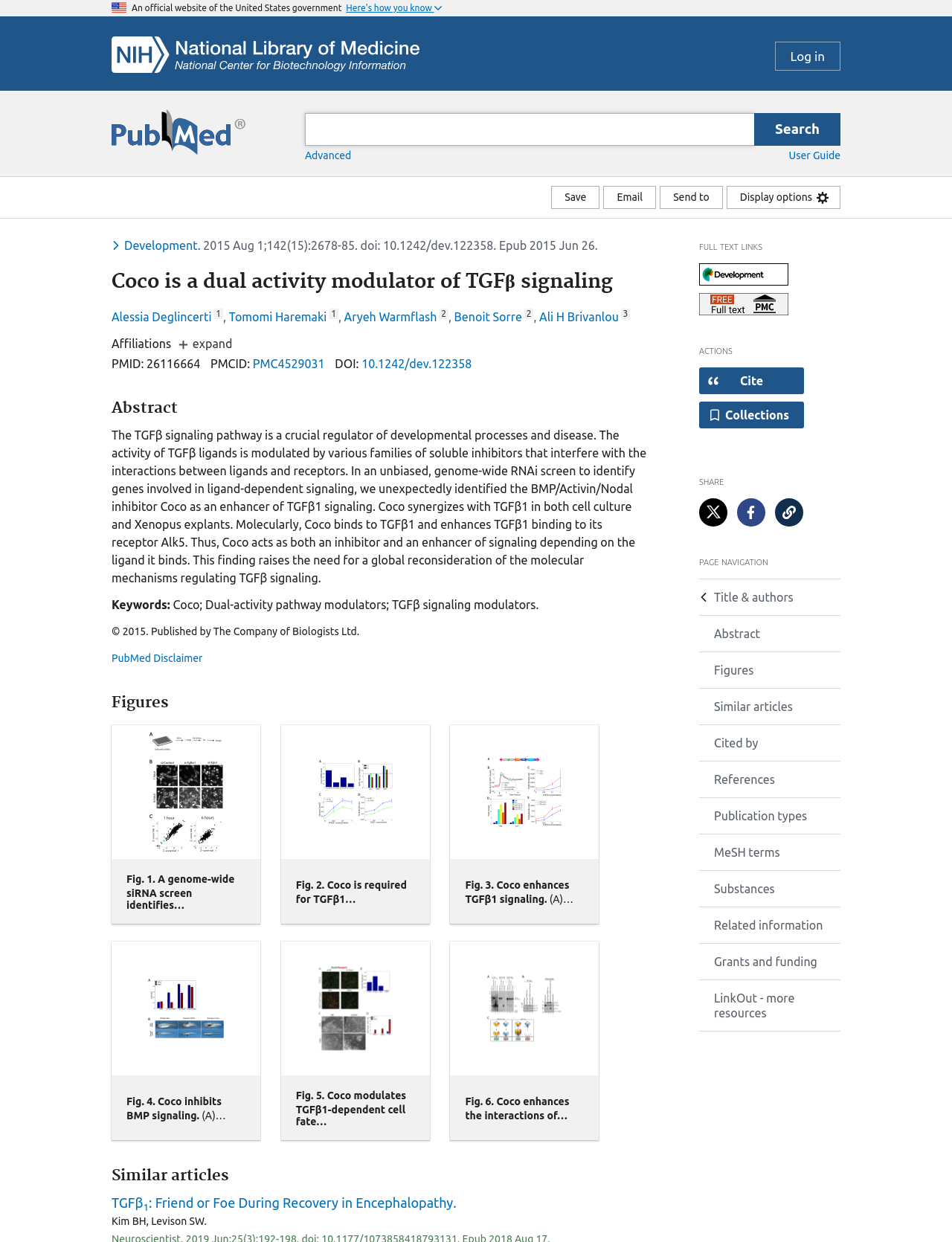Analyze and describe the webpage in a detailed narrative.

This webpage appears to be a scientific article page on PubMed, a website of the United States government. At the top, there is a U.S. flag icon and a button labeled "Here's how you know" next to a text stating "An official website of the United States government". Below this, there is a search bar and a PubMed logo.

On the left side, there are several links and buttons, including a "Log in" link, a "Save" button, an "Email" button, a "Send to" button, and a "Display options" button. There is also a section with links to "Full text links", "Actions", "Share", and "Page navigation".

The main content of the page is an article titled "Coco is a dual activity modulator of TGFβ signaling". The article has a list of authors, including Alessia Deglincerti, Tomomi Haremaki, Aryeh Warmflash, Benoit Sorre, and Ali H Brivanlou, with their affiliations listed below. There is also a section with publication information, including the journal title, publication date, and DOI.

The article has several sections, including "Title & authors", "Abstract", "Figures", "Similar articles", "Cited by", "References", "Publication types", "MeSH terms", "Substances", "Related information", and "Grants and funding", which can be navigated to using links on the left side of the page.